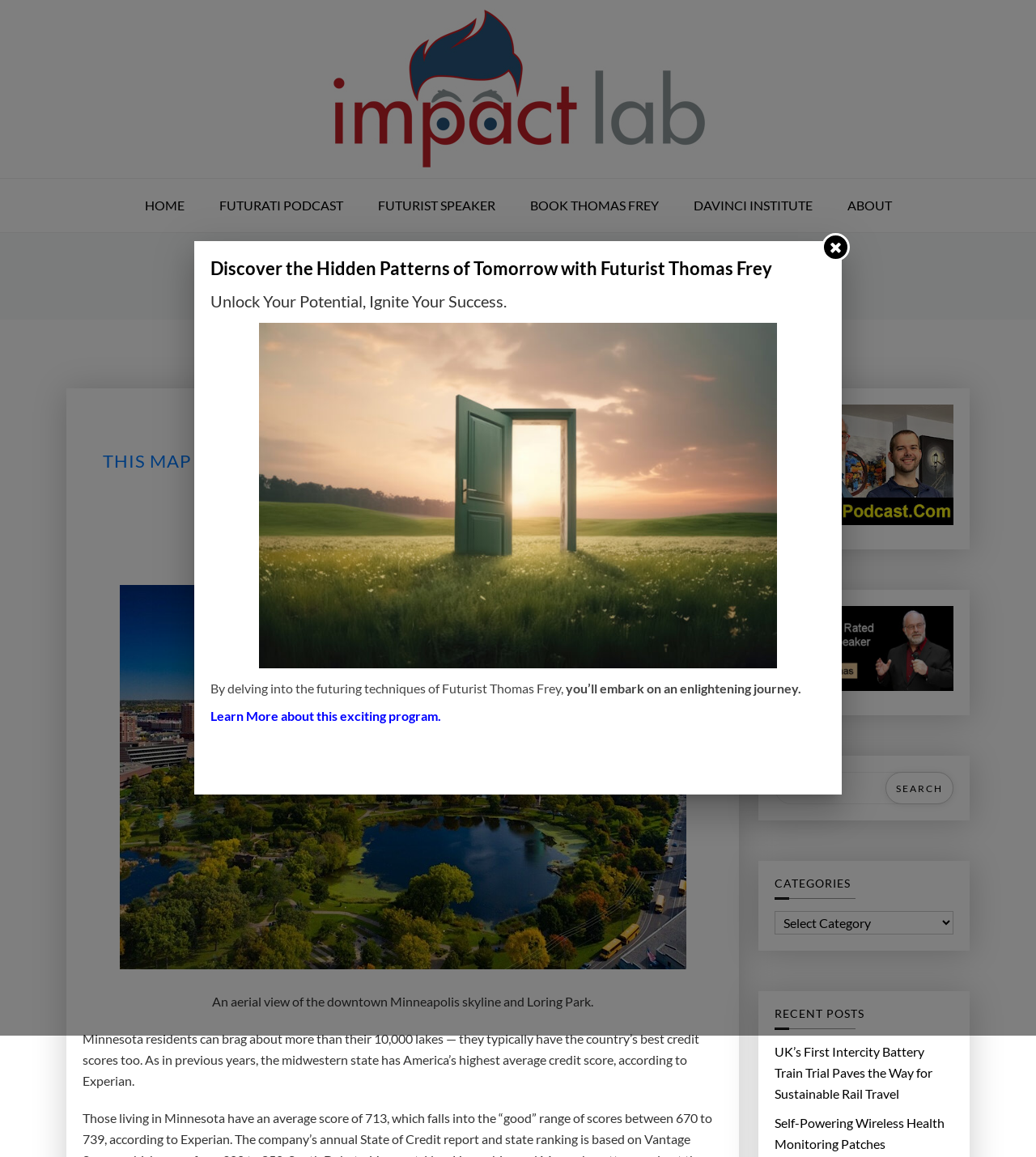Using the information in the image, could you please answer the following question in detail:
What is the highest average credit score state in America?

I found this information by reading the article, which states that 'Minnesota residents can brag about more than their 10,000 lakes — they typically have the country’s best credit scores too.' This implies that Minnesota has the highest average credit score in America.